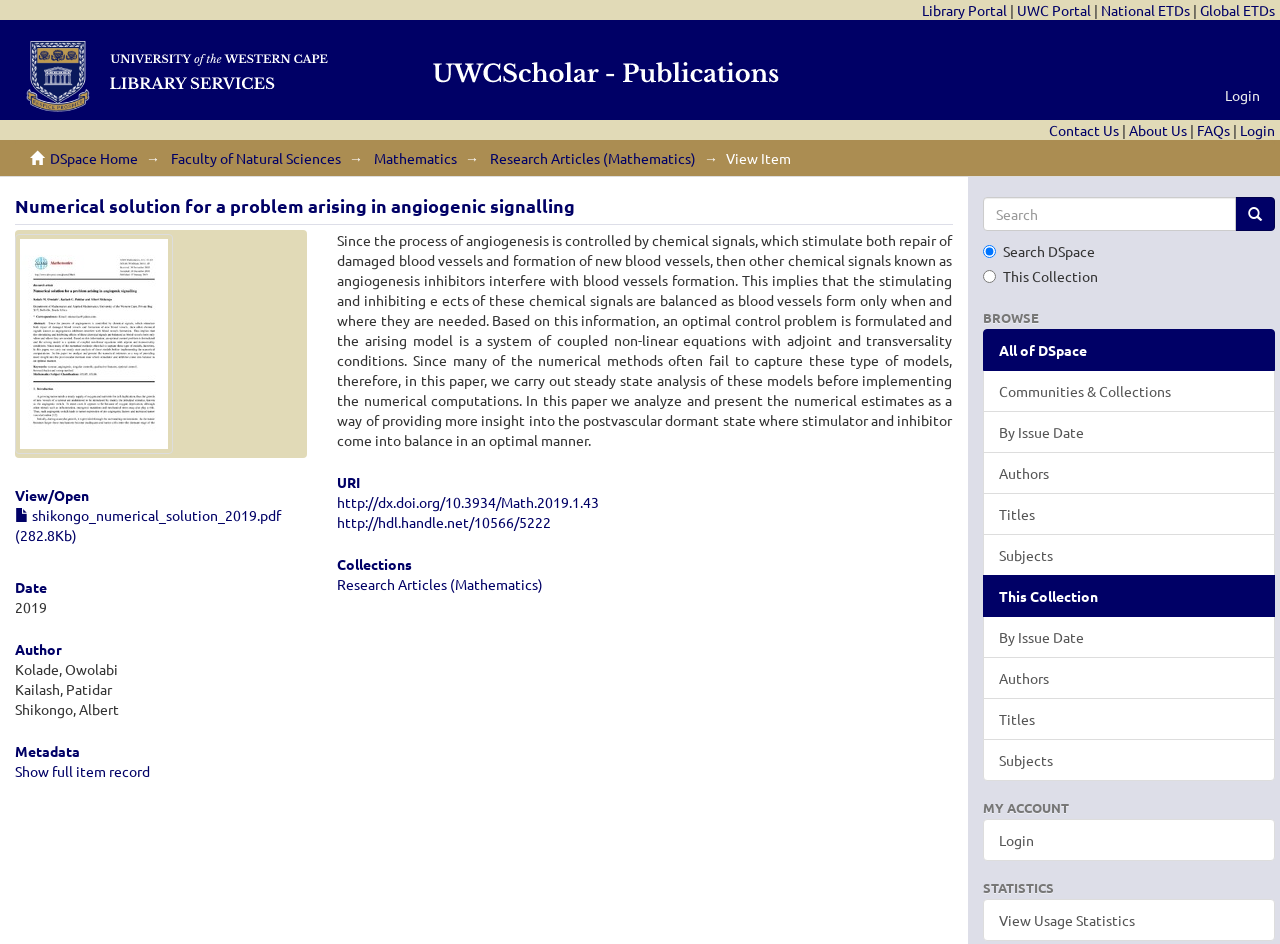Please reply to the following question using a single word or phrase: 
What is the size of the PDF file?

282.8Kb